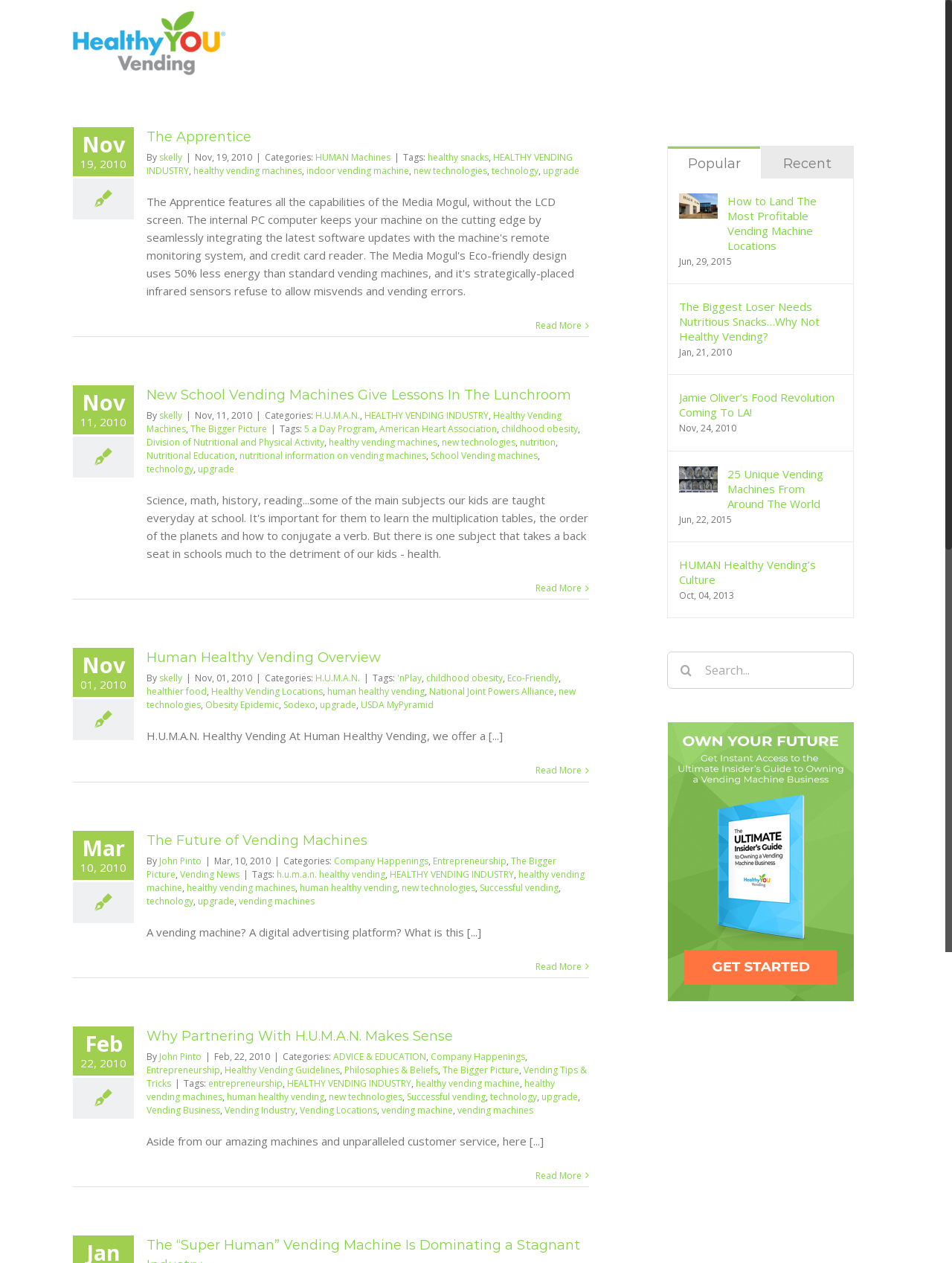Can you find the bounding box coordinates for the element that needs to be clicked to execute this instruction: "Click the 'healthy snacks' tag"? The coordinates should be given as four float numbers between 0 and 1, i.e., [left, top, right, bottom].

[0.449, 0.12, 0.513, 0.13]